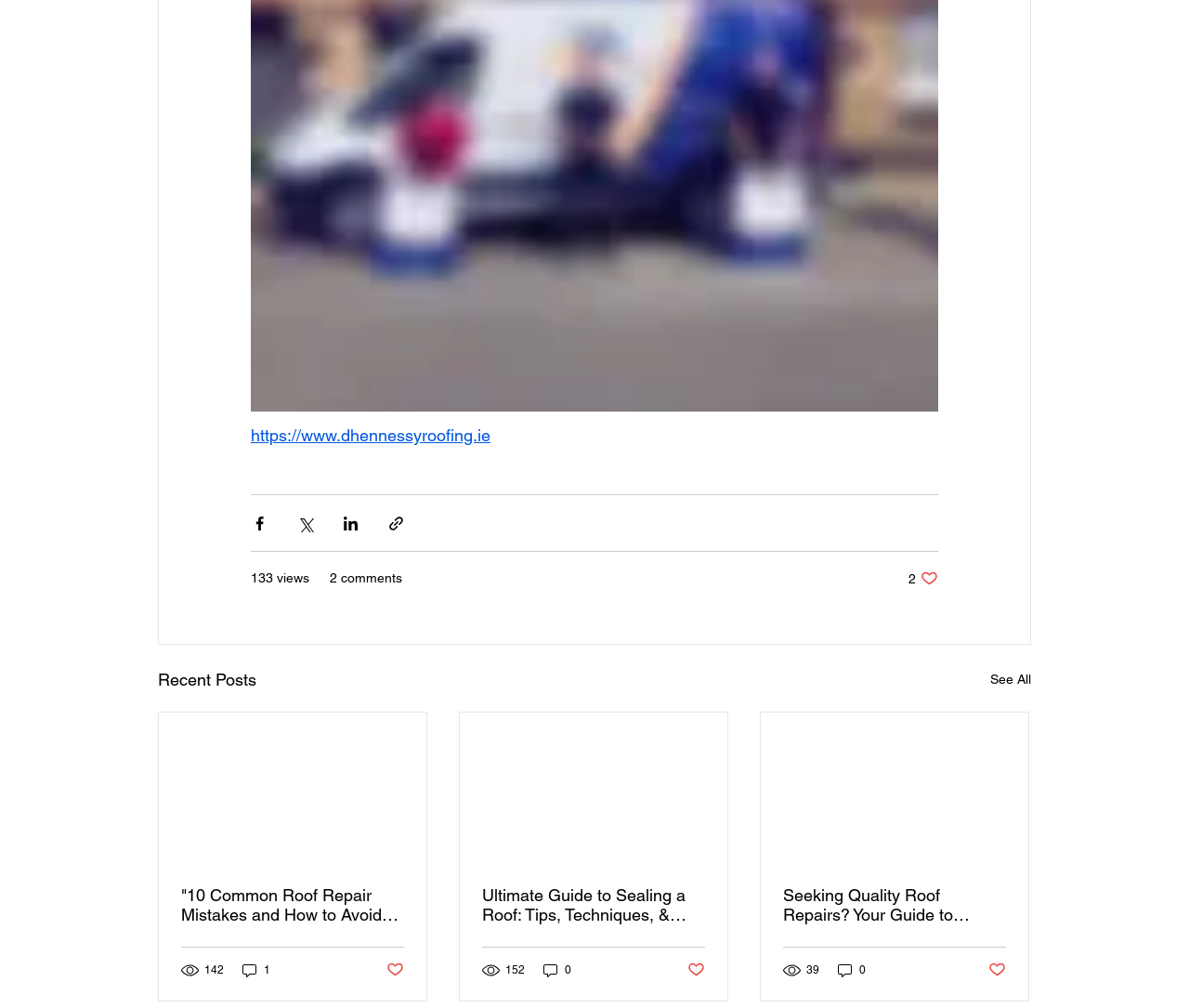Locate the bounding box coordinates of the element to click to perform the following action: 'Share via Facebook'. The coordinates should be given as four float values between 0 and 1, in the form of [left, top, right, bottom].

[0.211, 0.51, 0.226, 0.528]